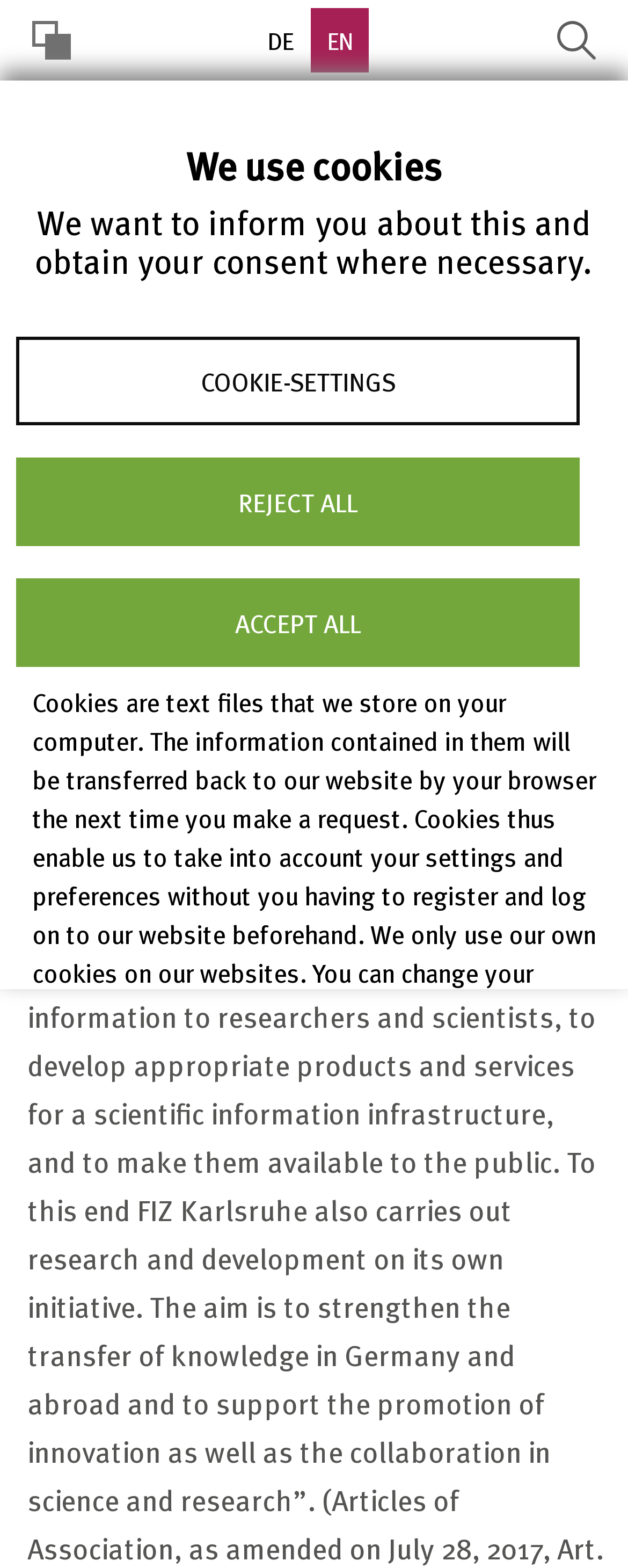Determine the bounding box coordinates of the clickable region to follow the instruction: "Go to home page".

[0.051, 0.063, 0.721, 0.147]